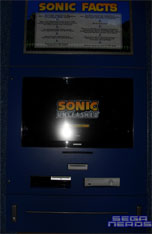Respond to the following question with a brief word or phrase:
What is the title displayed on the screen?

SONIC UNLEASHED